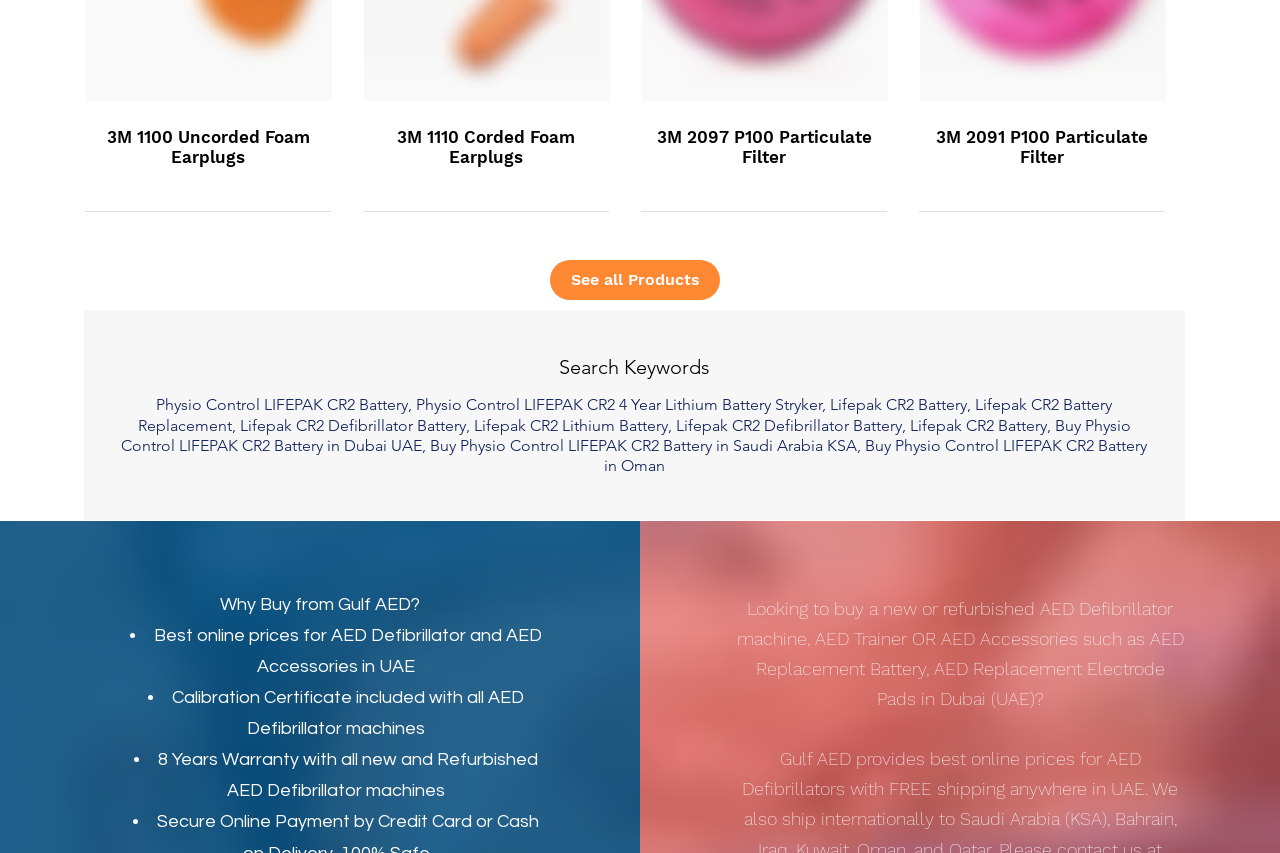What is the main product being sold on this webpage?
Provide a one-word or short-phrase answer based on the image.

Physio Control LIFEPAK CR2 Battery